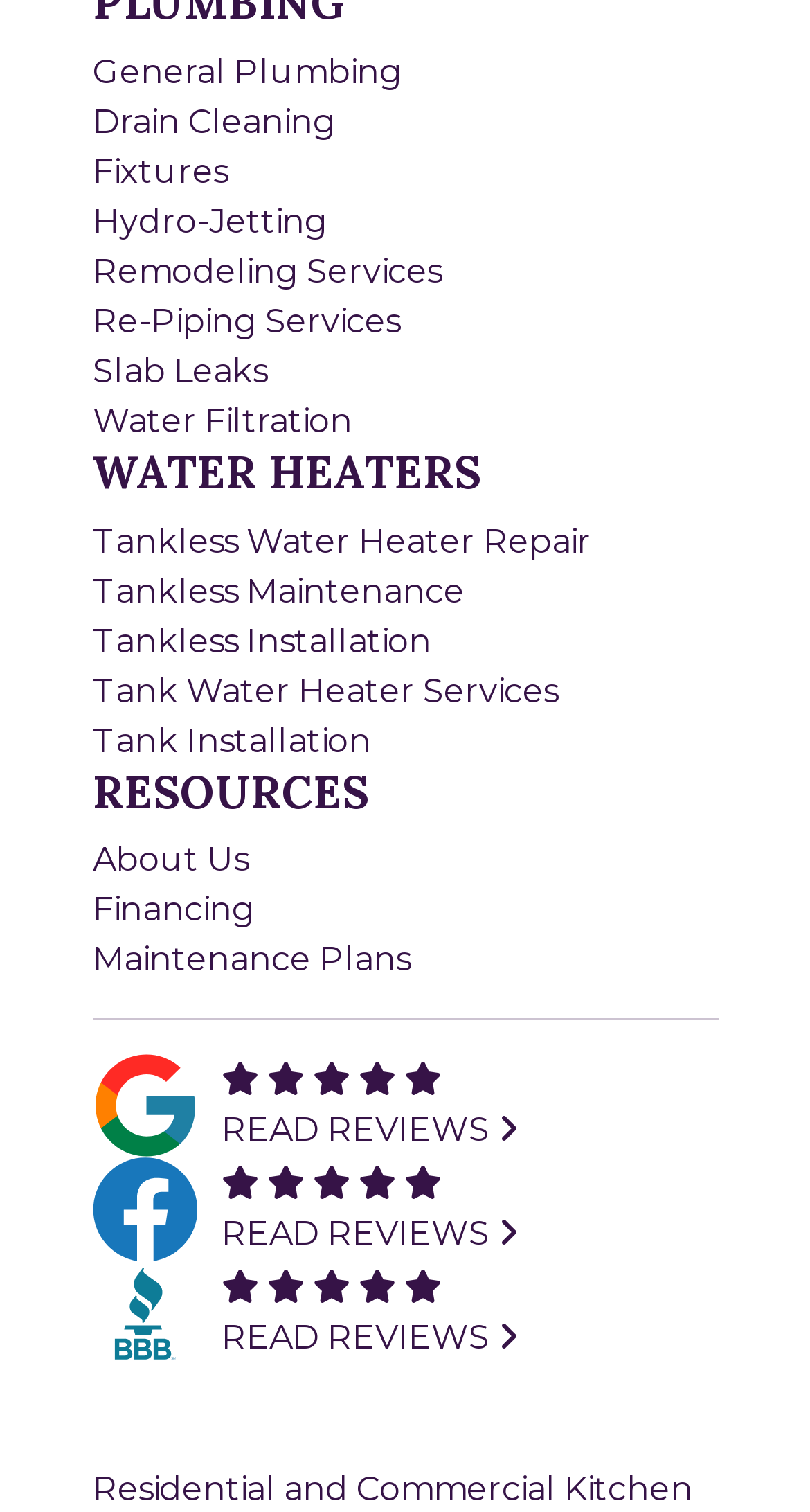From the webpage screenshot, predict the bounding box of the UI element that matches this description: "aria-label="Toggle mobile search"".

None